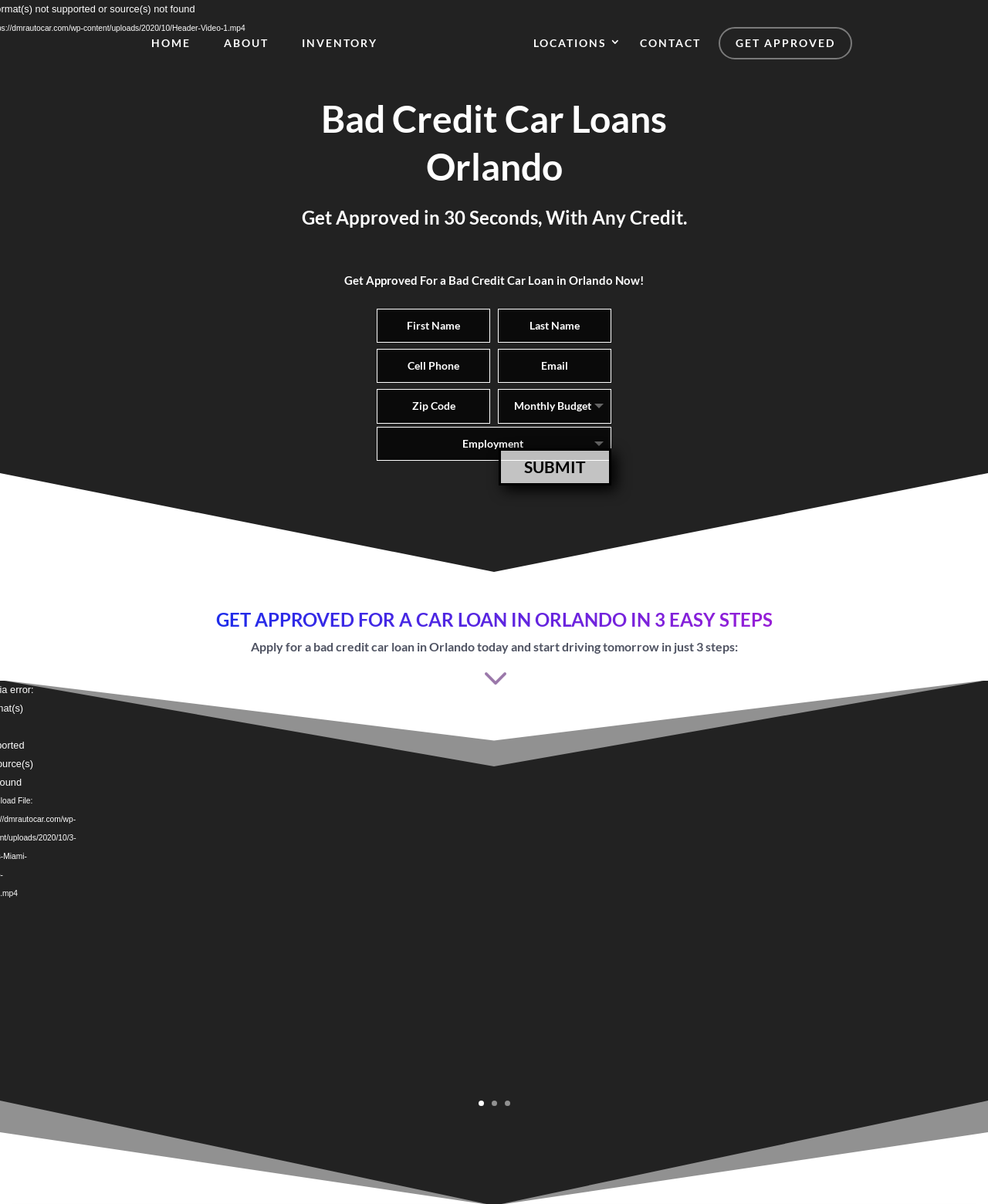Provide an in-depth description of the elements and layout of the webpage.

The webpage is about bad credit car loans in Orlando, FL, with a focus on getting approved quickly and securely. At the top, there is a navigation menu with links to "HOME", "ABOUT", "INVENTORY", and other pages. Below the navigation menu, there is a prominent heading that reads "Bad Credit Car Loans Orlando Get Approved in 30 Seconds, With Any Credit." 

To the right of this heading, there is a link to "DMR Auto Car - Bad Credit Car Loans Miami" with an accompanying image. Further down, there are three columns of textboxes and comboboxes, likely a form to fill out for car loan pre-approval. A "SUBMIT" button is located at the bottom of this form.

Below the form, there is a heading that reads "GET APPROVED FOR A CAR LOAN IN ORLANDO IN 3 EASY STEPS". This is followed by a brief paragraph of text explaining the process. The three steps are outlined in a table below, with each step having a heading, a brief description, and a link to "APPLY NOW". 

At the bottom of the page, there are several links to numbered pages, likely pagination for a list of articles or inventory.